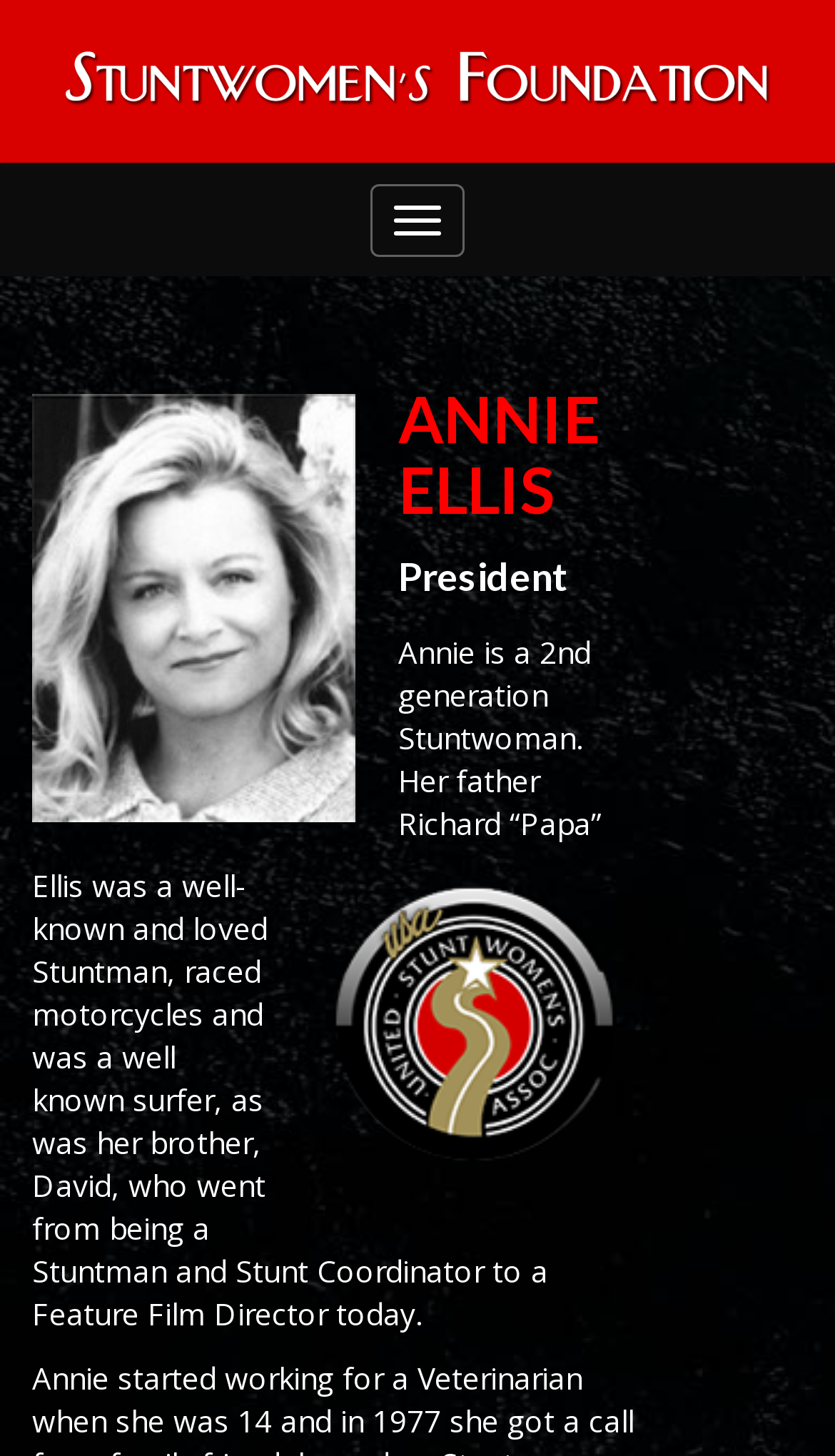Determine the bounding box coordinates in the format (top-left x, top-left y, bottom-right x, bottom-right y). Ensure all values are floating point numbers between 0 and 1. Identify the bounding box of the UI element described by: Toggle navigation

[0.444, 0.126, 0.556, 0.176]